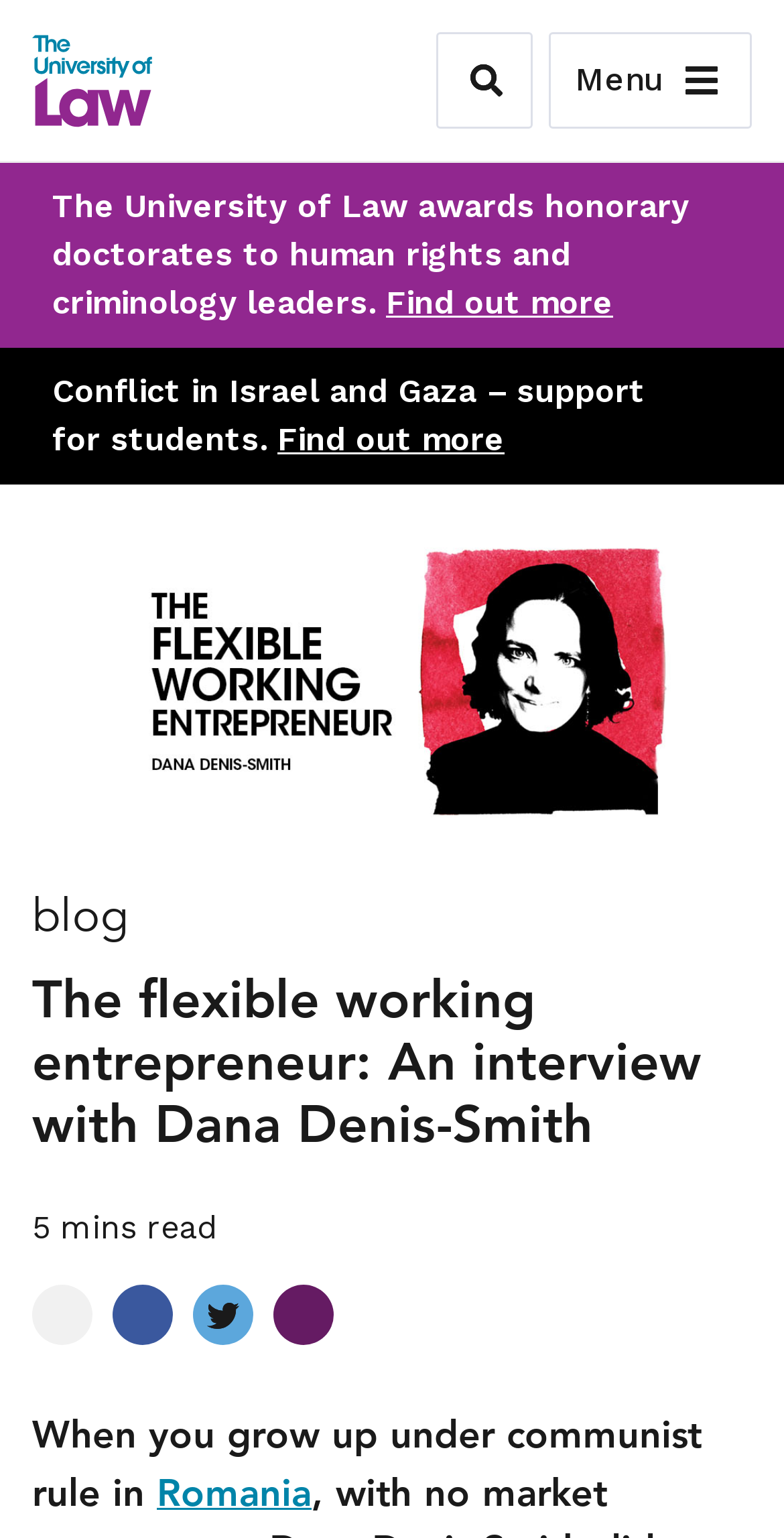How many social media sharing options are available? Examine the screenshot and reply using just one word or a brief phrase.

3